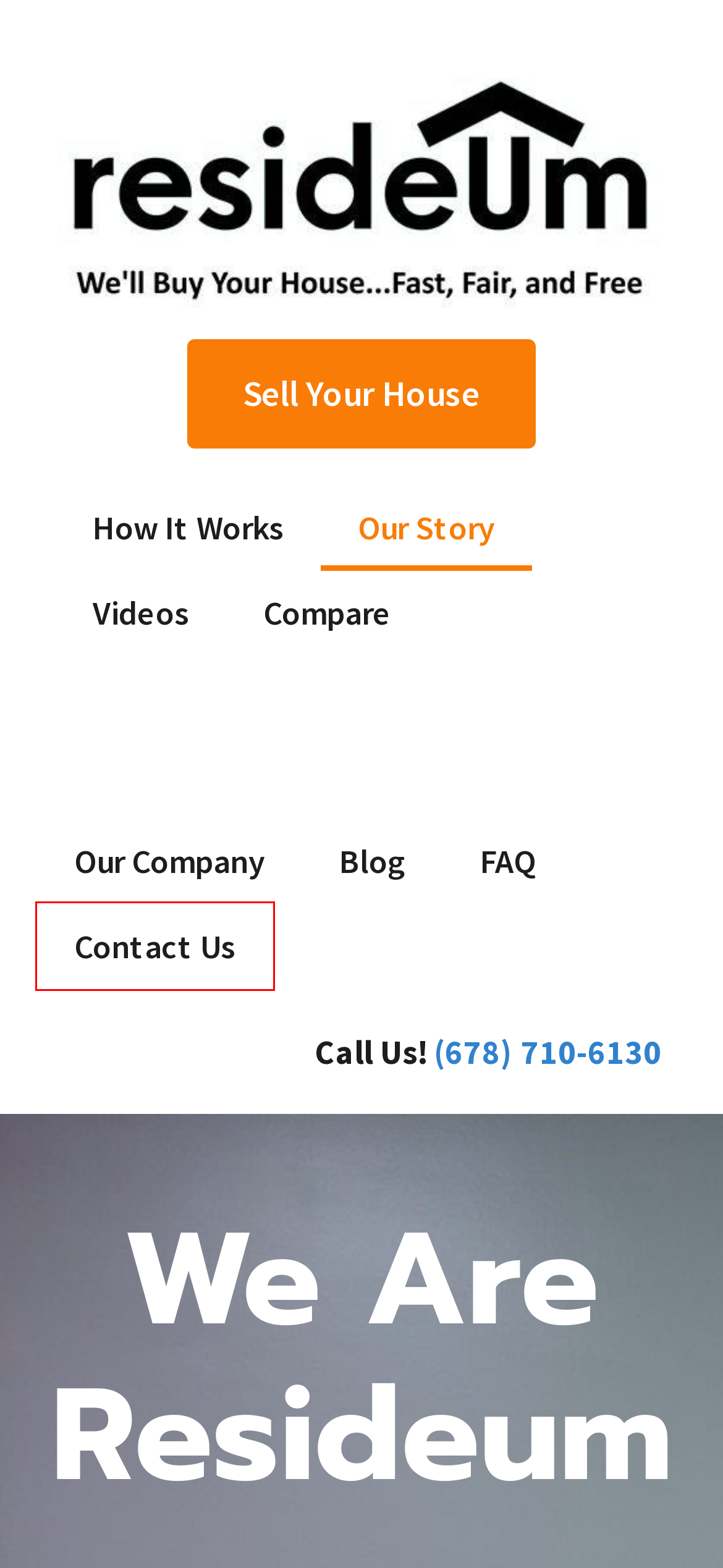Observe the webpage screenshot and focus on the red bounding box surrounding a UI element. Choose the most appropriate webpage description that corresponds to the new webpage after clicking the element in the bounding box. Here are the candidates:
A. Sell Your House Fast in Tucker, GA - We Buy Houses - Resideum, LLC - Resideum
B. Cash Offer For My House-Sell My House Fast Atlanta For Cash-Sell My House As-is
C. The Smart Atlanta Home Seller Blog - Resideum
D. Sell My House Fast Offer Form - Cash for Your Metro Atlanta Home - Resideum
E. We Buy Houses in Stonecrest, Georgia. Sell Your House Fast.
F. Video Archives - Resideum
G. Contact Resideum
H. Selling Your Metro Atlanta House Without an Agent - Resideum

G